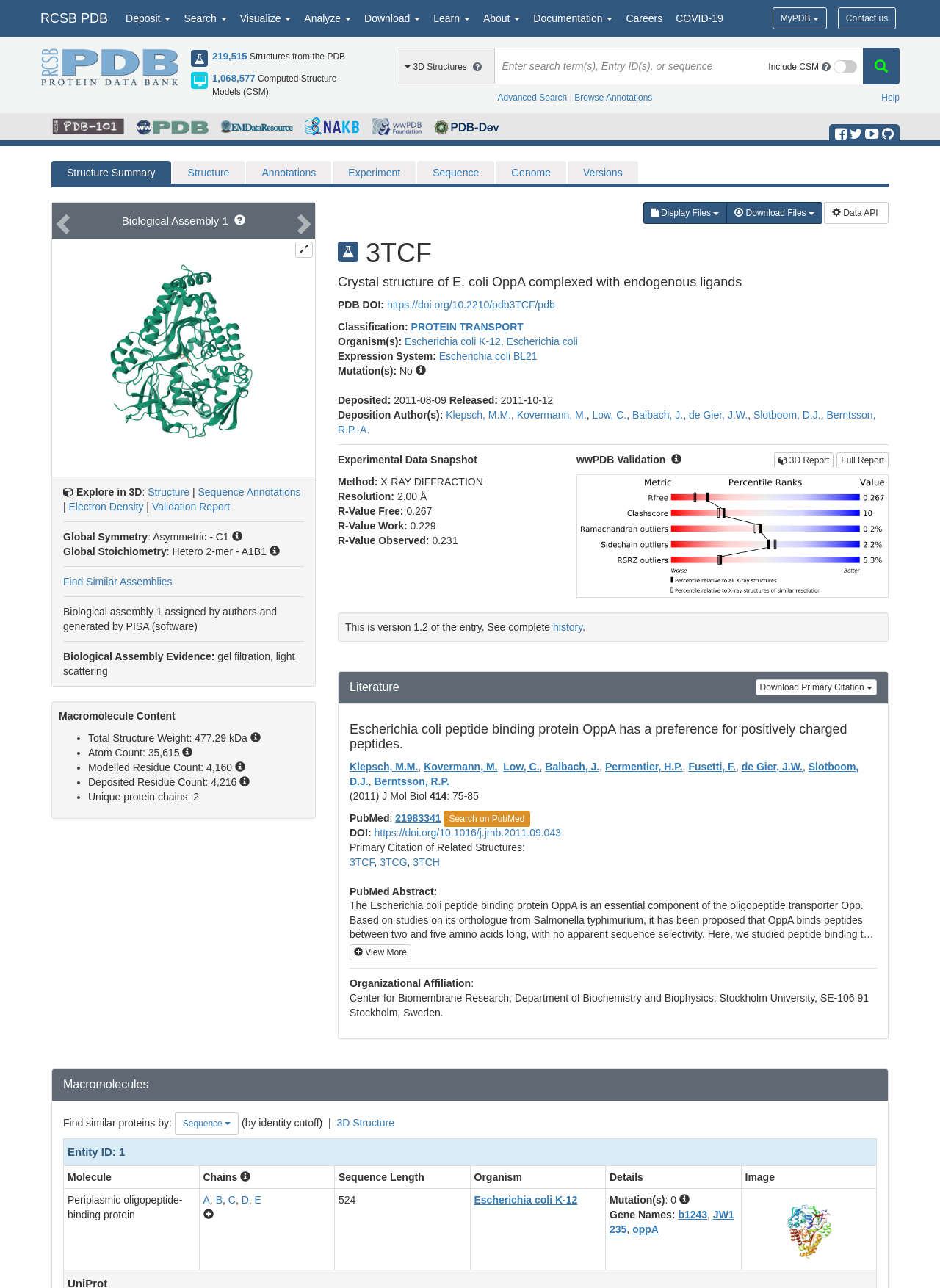Locate the bounding box coordinates of the UI element described by: "de Gier, J.W.". The bounding box coordinates should consist of four float numbers between 0 and 1, i.e., [left, top, right, bottom].

[0.733, 0.317, 0.795, 0.326]